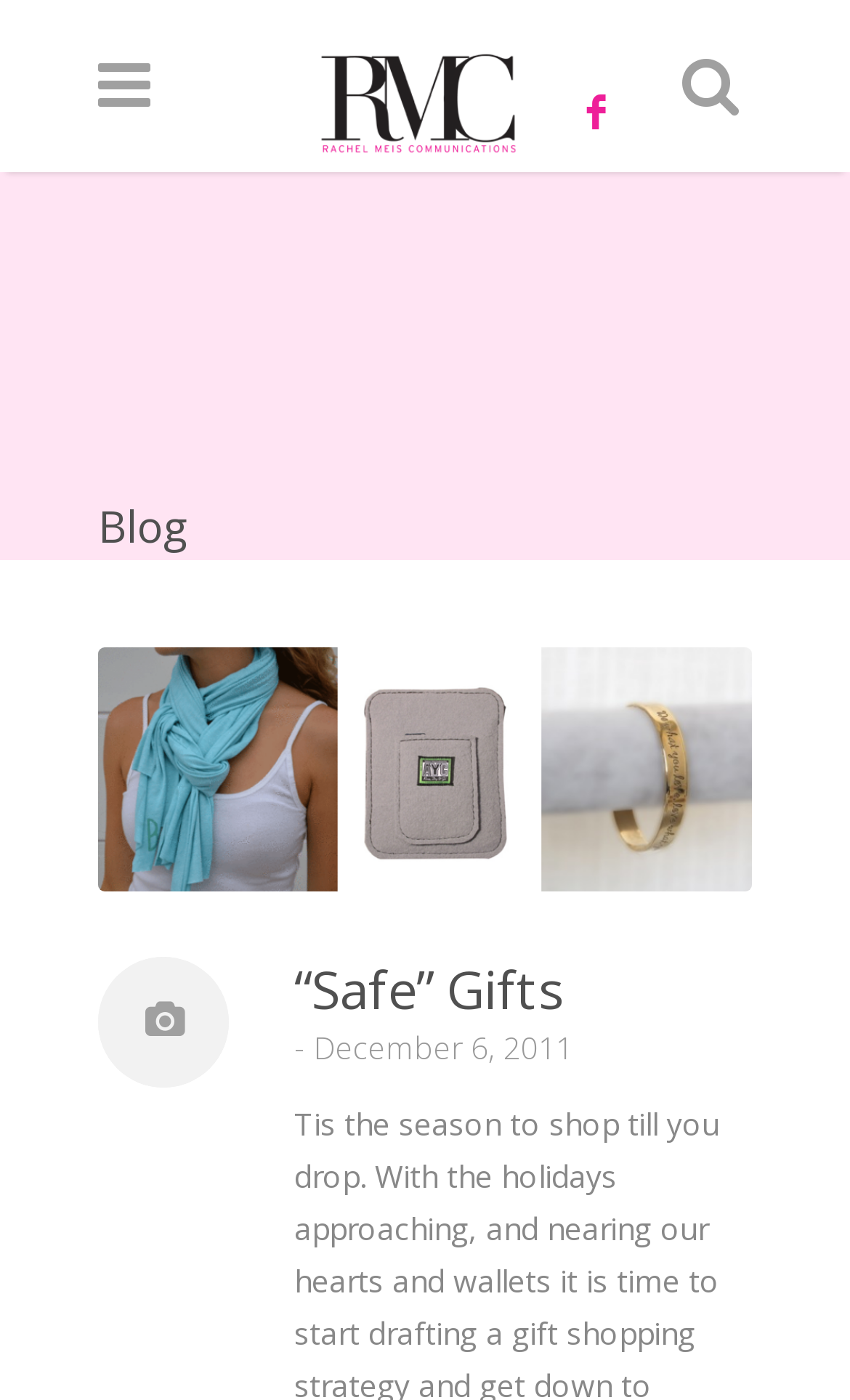Give a one-word or one-phrase response to the question:
What is the category of the latest article?

Blog